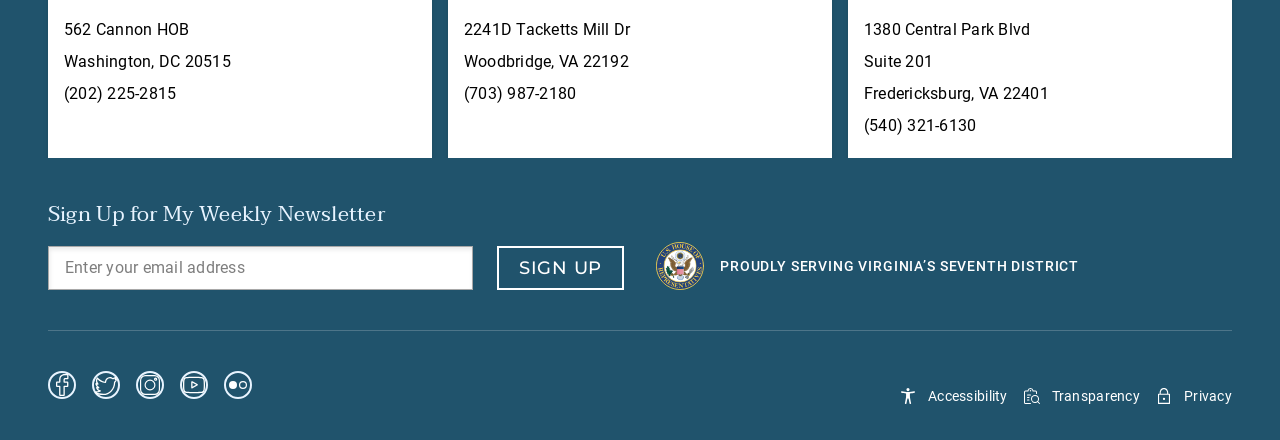Please locate the bounding box coordinates of the region I need to click to follow this instruction: "Sign up for newsletter".

[0.388, 0.559, 0.488, 0.659]